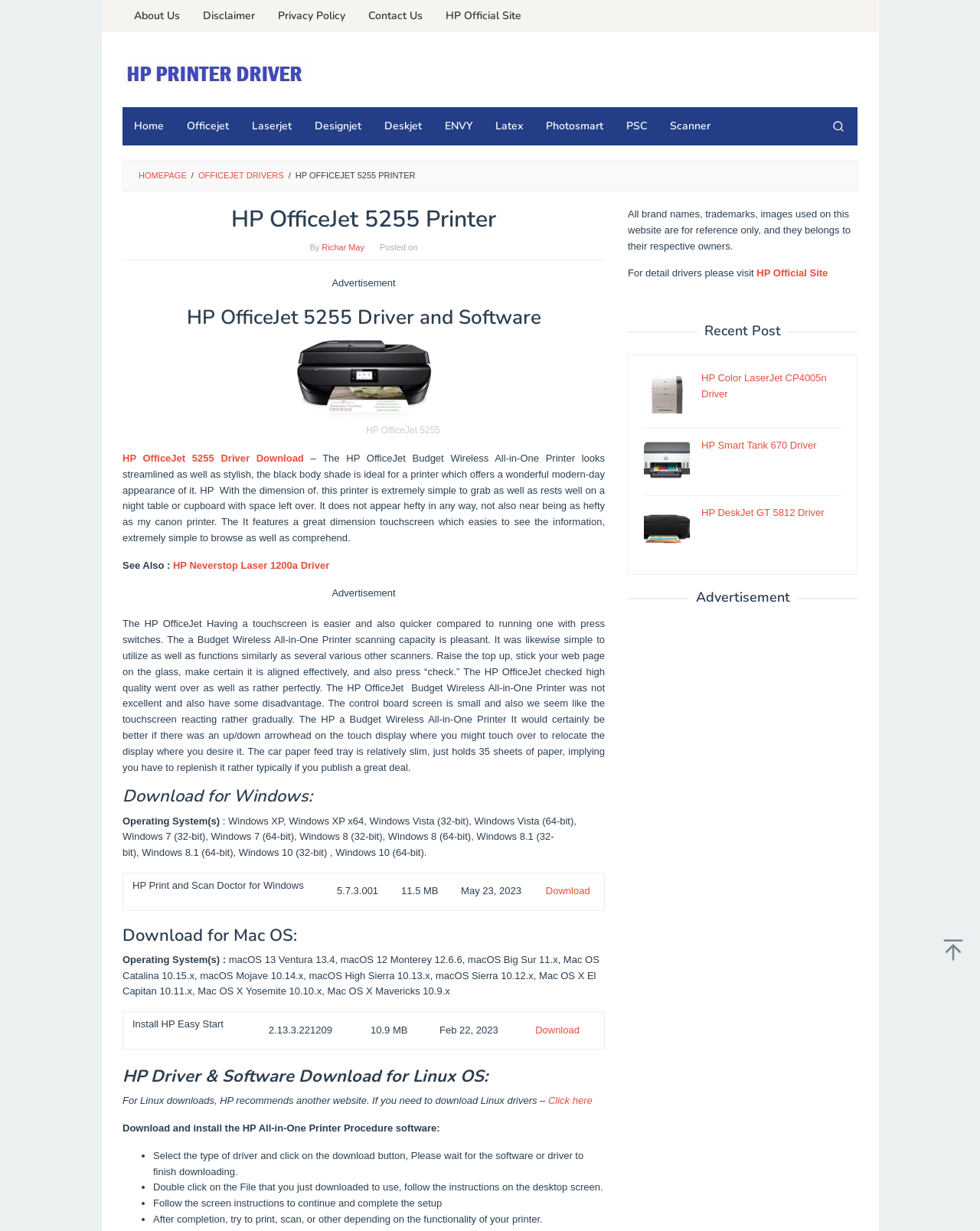Highlight the bounding box of the UI element that corresponds to this description: "Install HP Easy Start".

[0.135, 0.826, 0.255, 0.839]